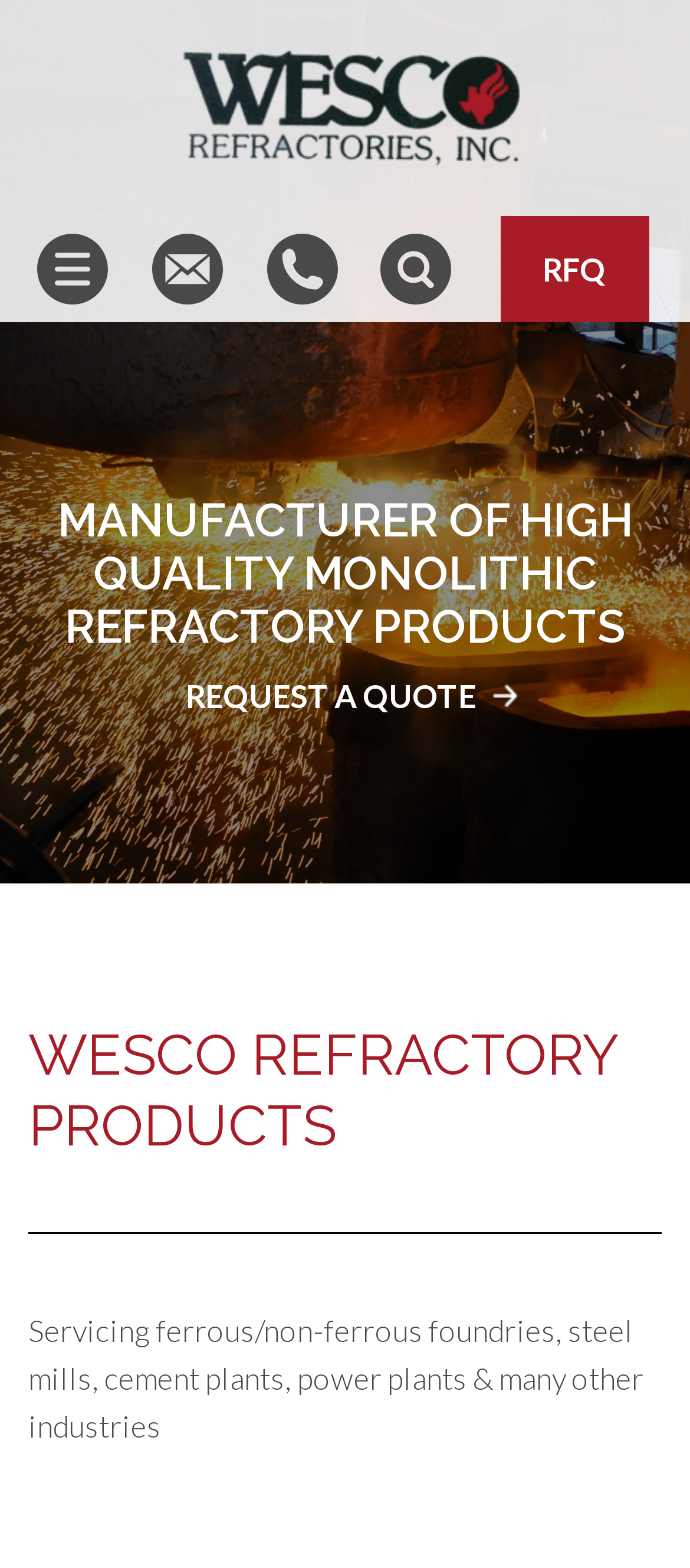Please specify the bounding box coordinates of the region to click in order to perform the following instruction: "submit a request for quote".

[0.725, 0.137, 0.94, 0.205]